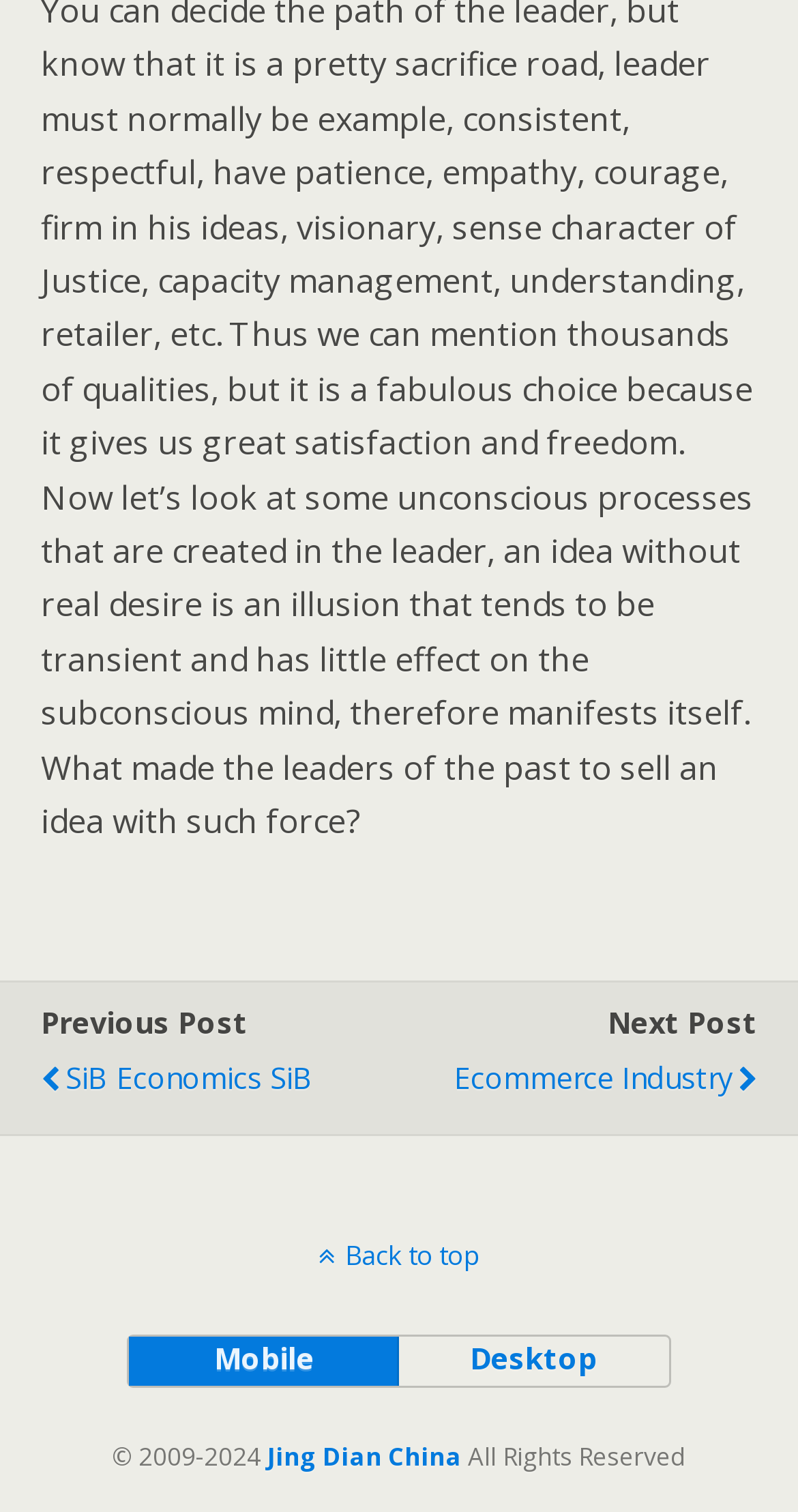What is the next post?
Please respond to the question with as much detail as possible.

I found the next post by looking at the link with the text 'Next Post' and found the corresponding link text to be 'Ecommerce Industry'.